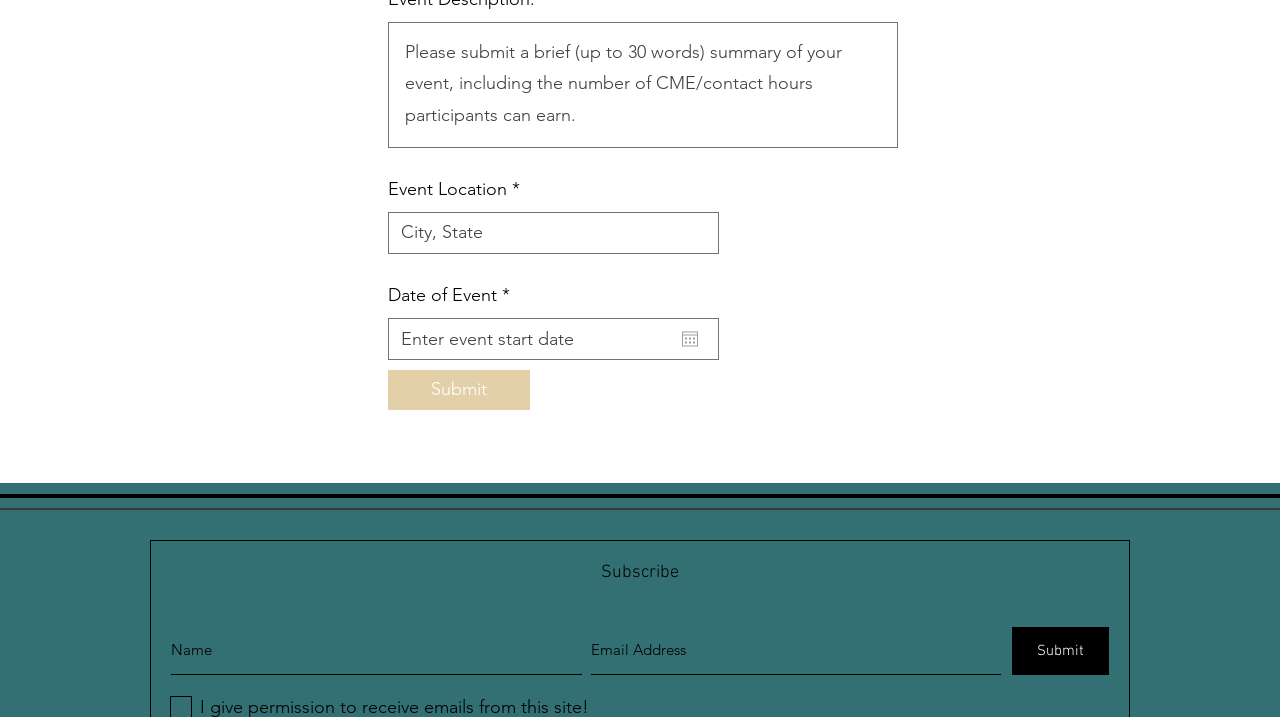What is the purpose of the checkbox in the social bar section?
Provide a one-word or short-phrase answer based on the image.

To give email permission